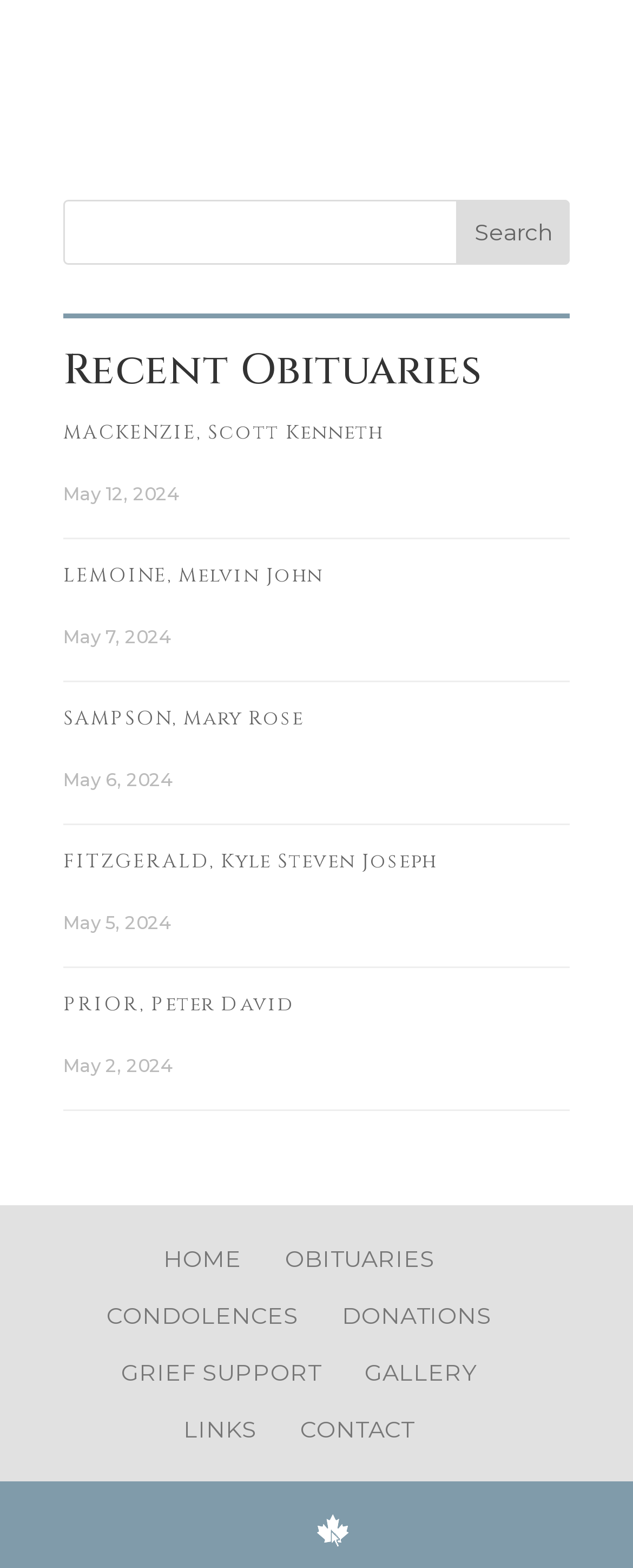Indicate the bounding box coordinates of the clickable region to achieve the following instruction: "View recent obituary of MACKENZIE, Scott Kenneth."

[0.1, 0.267, 0.605, 0.284]